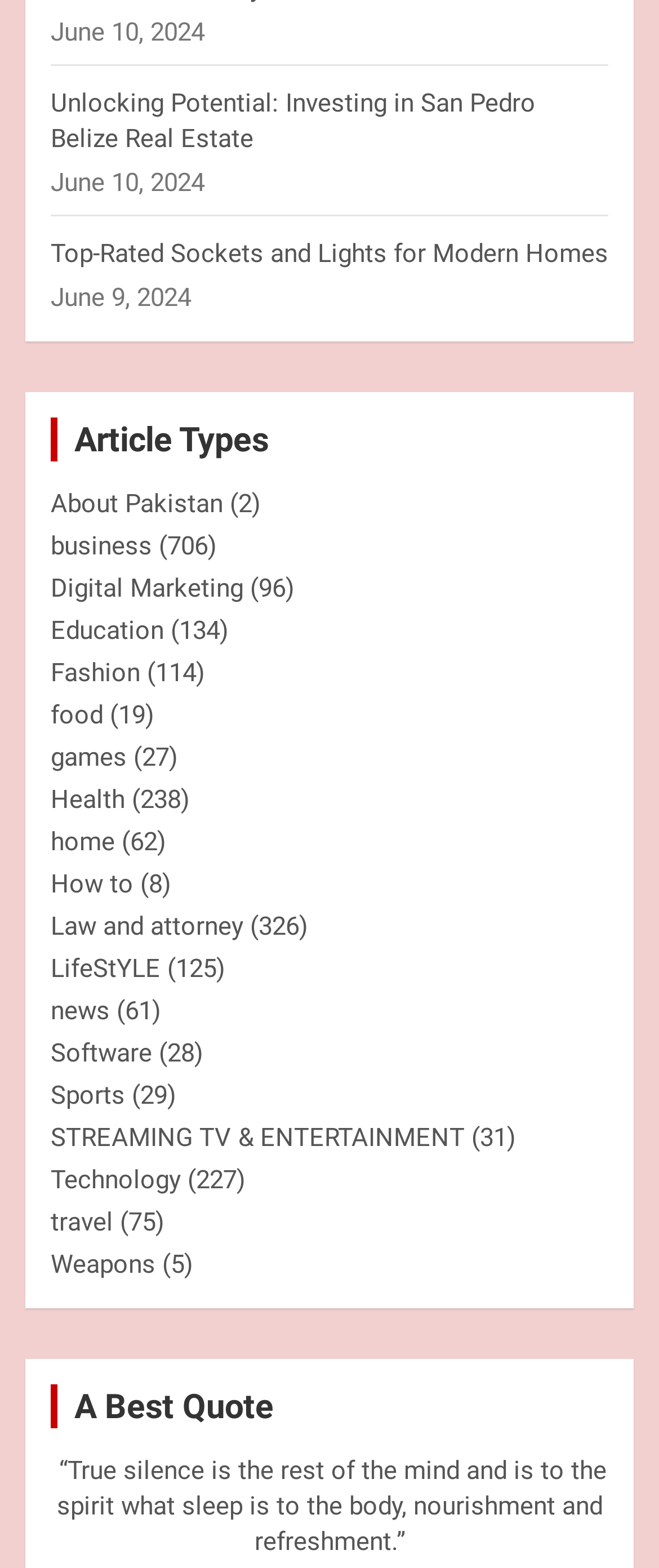How many article types are listed?
Look at the image and respond with a one-word or short phrase answer.

20